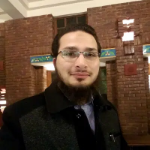Give a detailed account of everything present in the image.

This image features a man with glasses and a beard, presenting a warm smile. He is dressed in a dark coat, suggesting a formal or professional setting. The background exhibits a brick wall with decorative elements that contribute to a cozy atmosphere. This image is associated with the author Behzad Hussain, indicating his involvement in a relevant field, likely related to health or nutrition, given the context provided. The setting appears to be indoors, possibly within an academic or research environment.